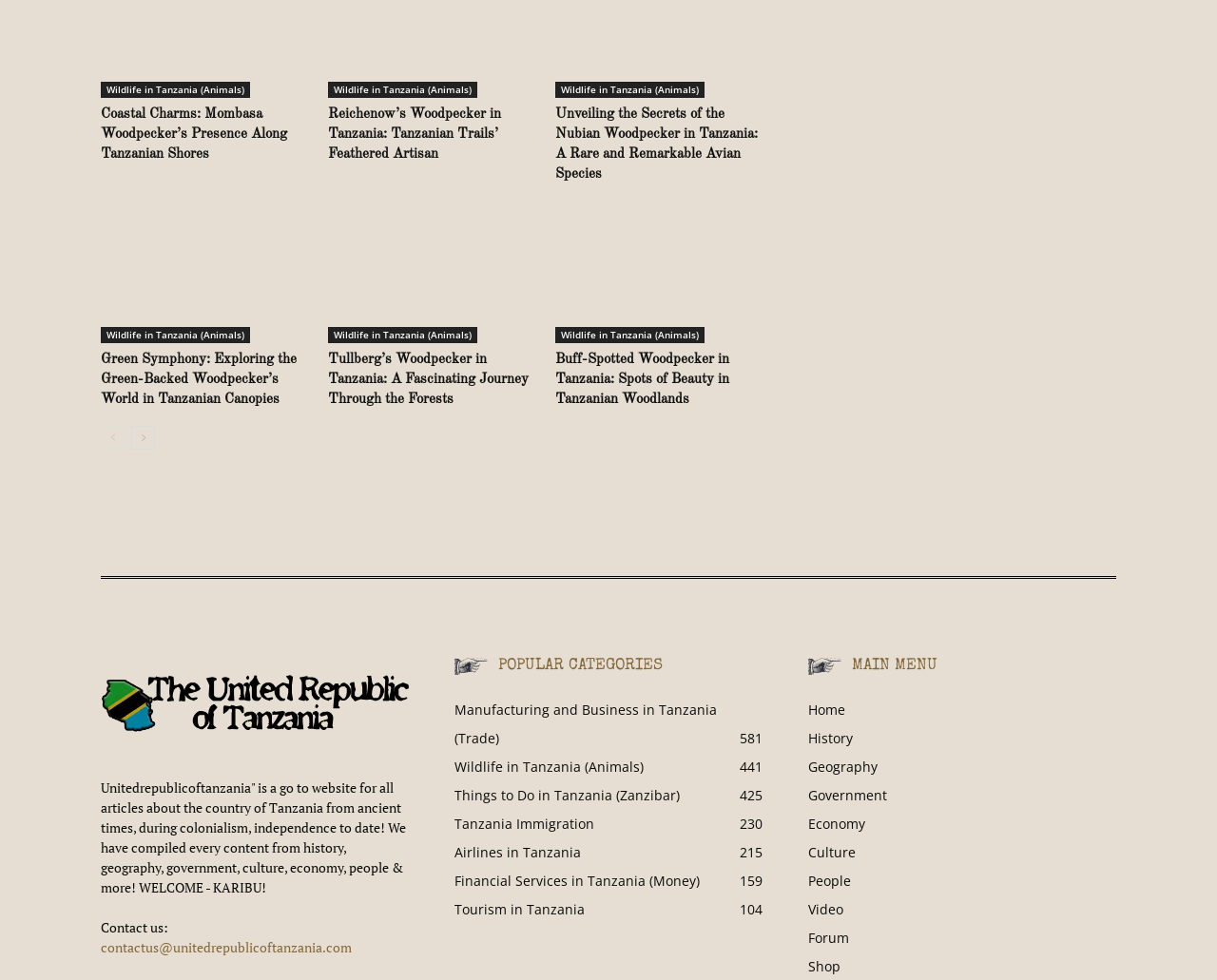Determine the bounding box coordinates for the area you should click to complete the following instruction: "Explore the category of Wildlife in Tanzania (Animals)".

[0.373, 0.773, 0.529, 0.792]